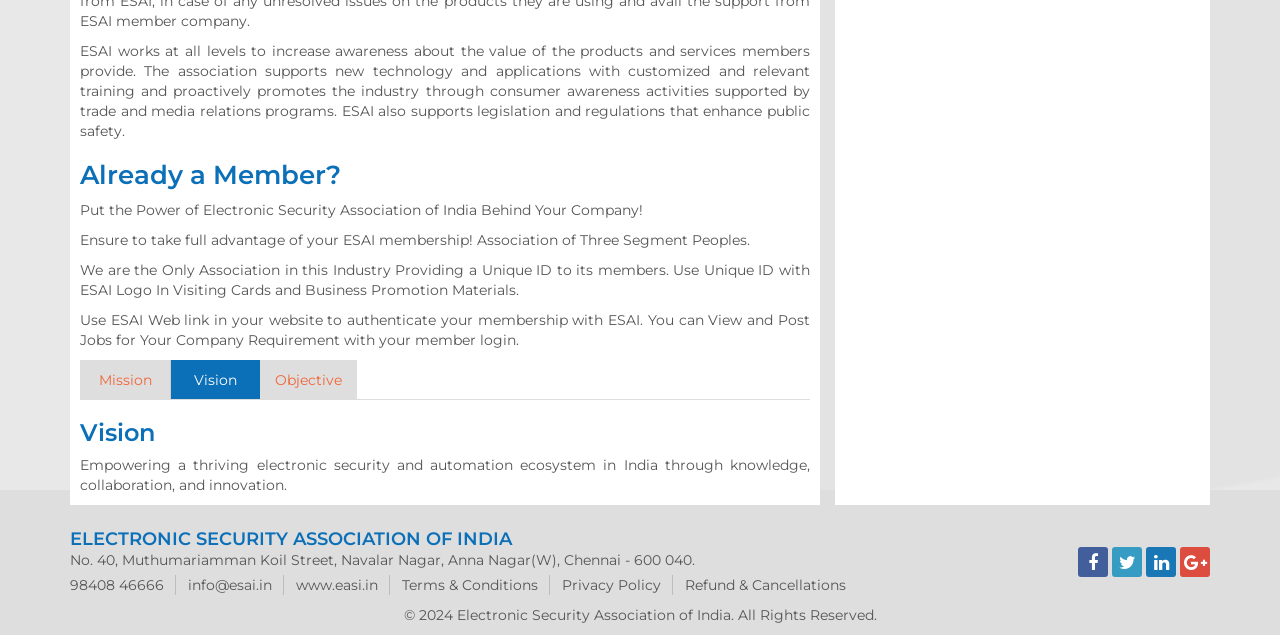Extract the bounding box coordinates of the UI element described by: "Objective". The coordinates should include four float numbers ranging from 0 to 1, e.g., [left, top, right, bottom].

[0.203, 0.567, 0.279, 0.63]